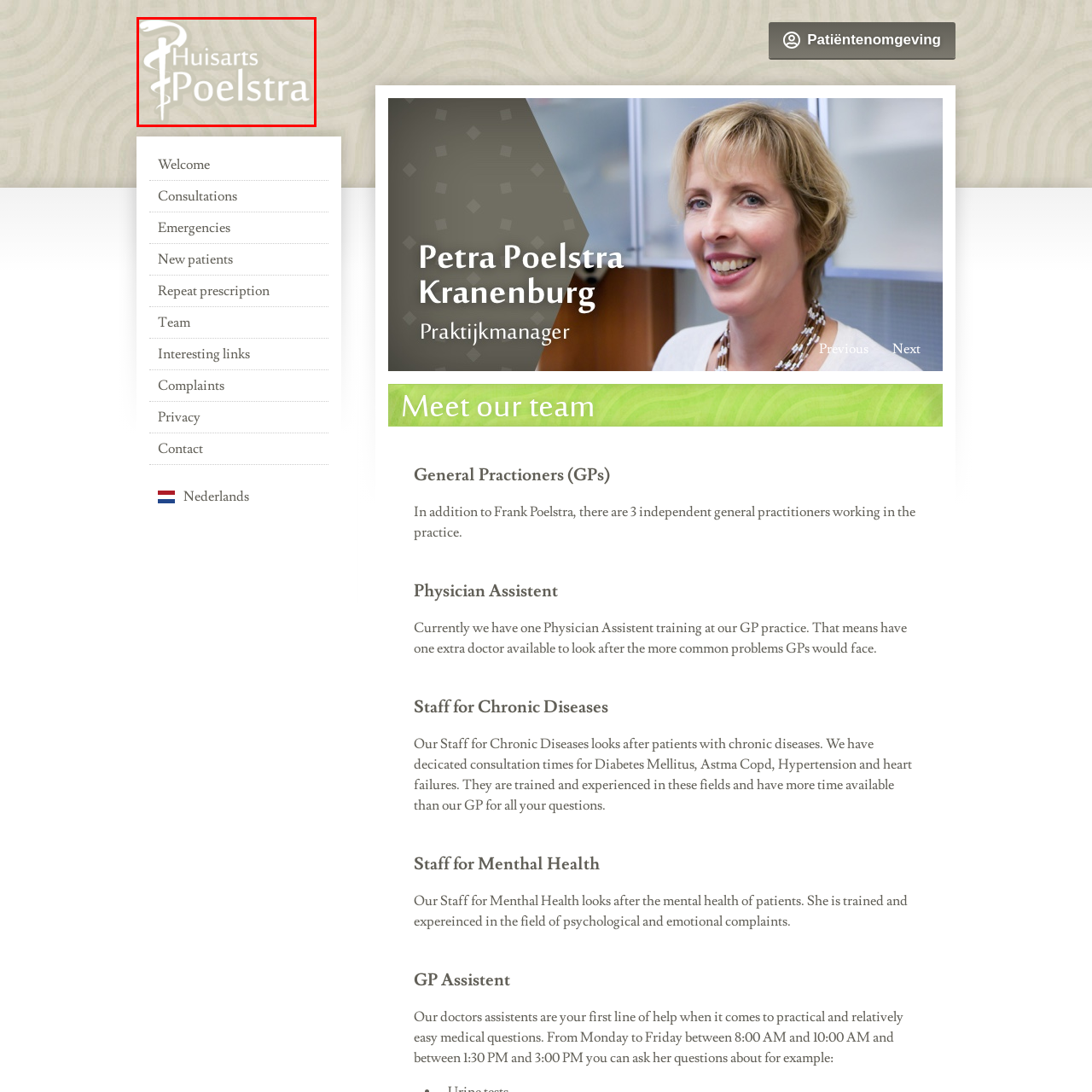What is the background of the logo? View the image inside the red bounding box and respond with a concise one-word or short-phrase answer.

Subtly textured